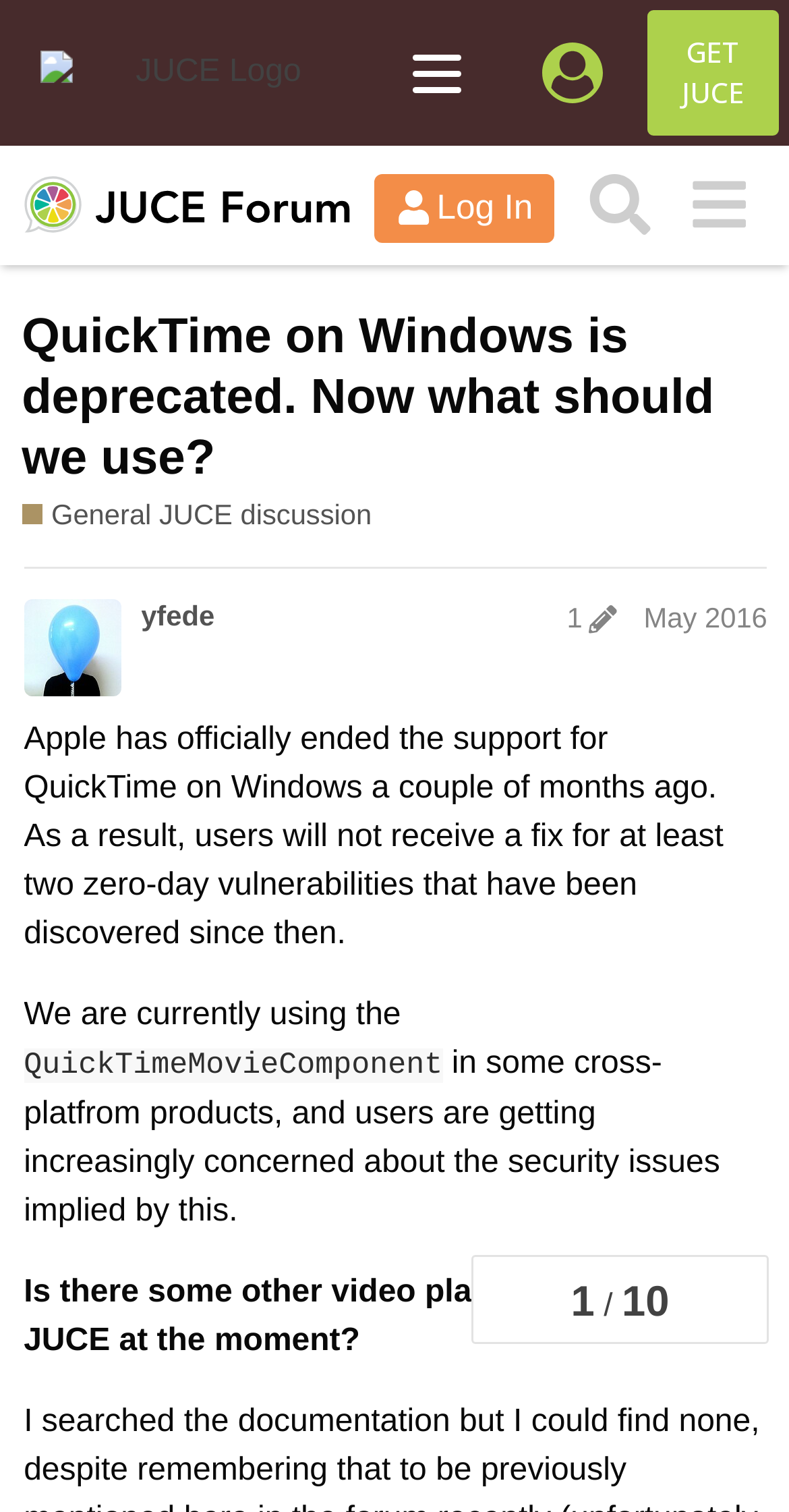How many zero-day vulnerabilities are mentioned?
Look at the screenshot and respond with one word or a short phrase.

at least two